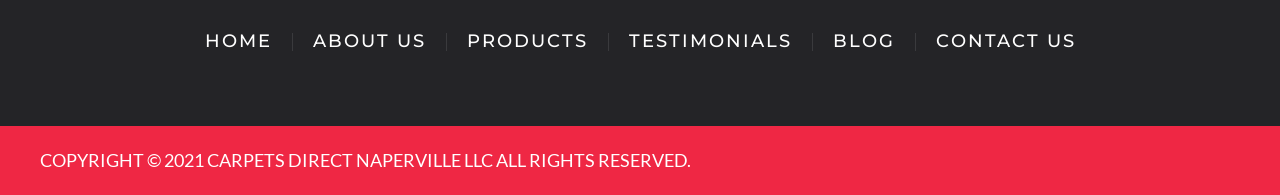Answer briefly with one word or phrase:
What is the company name?

CARPETS DIRECT NAPERVILLE LLC